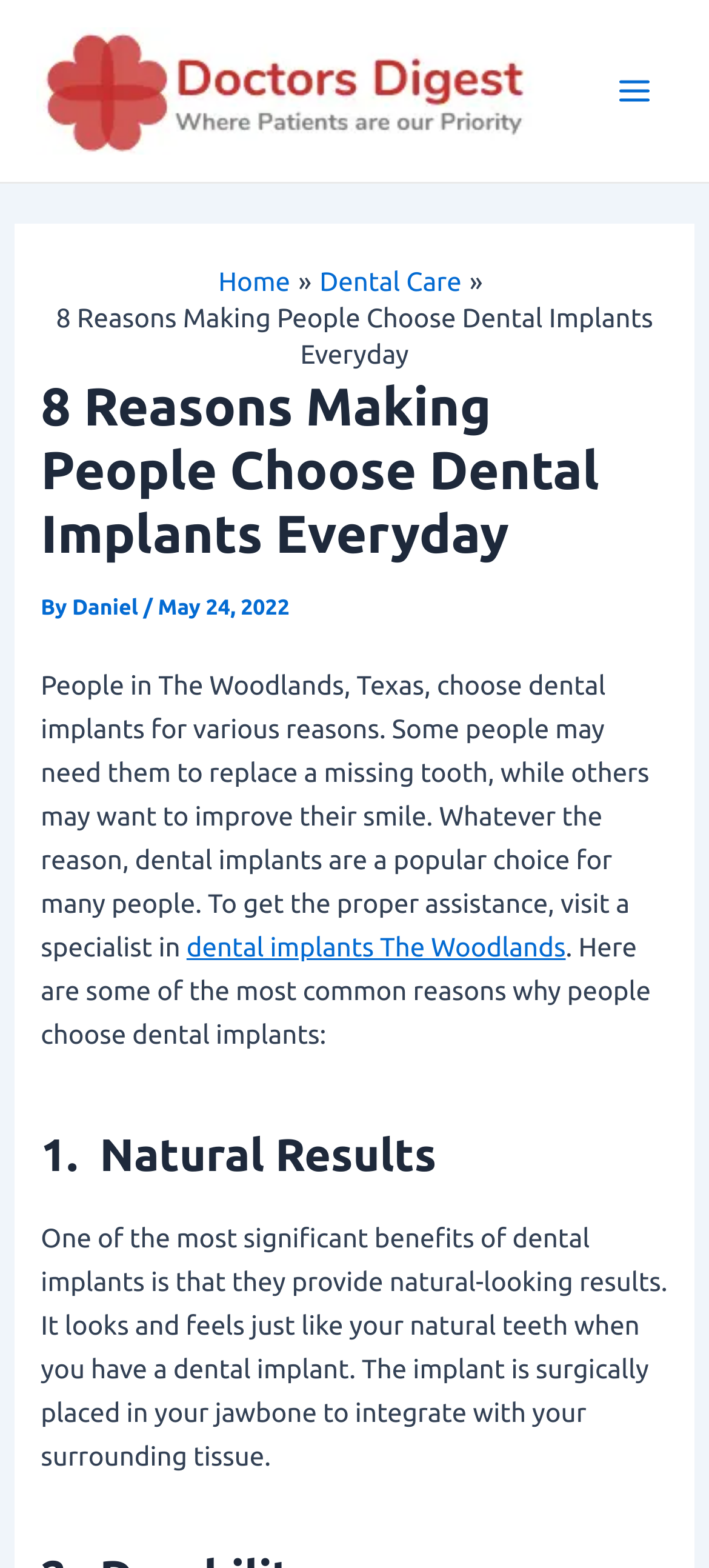Can you give a comprehensive explanation to the question given the content of the image?
What is the location mentioned in the article where people choose dental implants?

The article mentions that people in The Woodlands, Texas, choose dental implants for various reasons, as stated in the paragraph above the main heading.